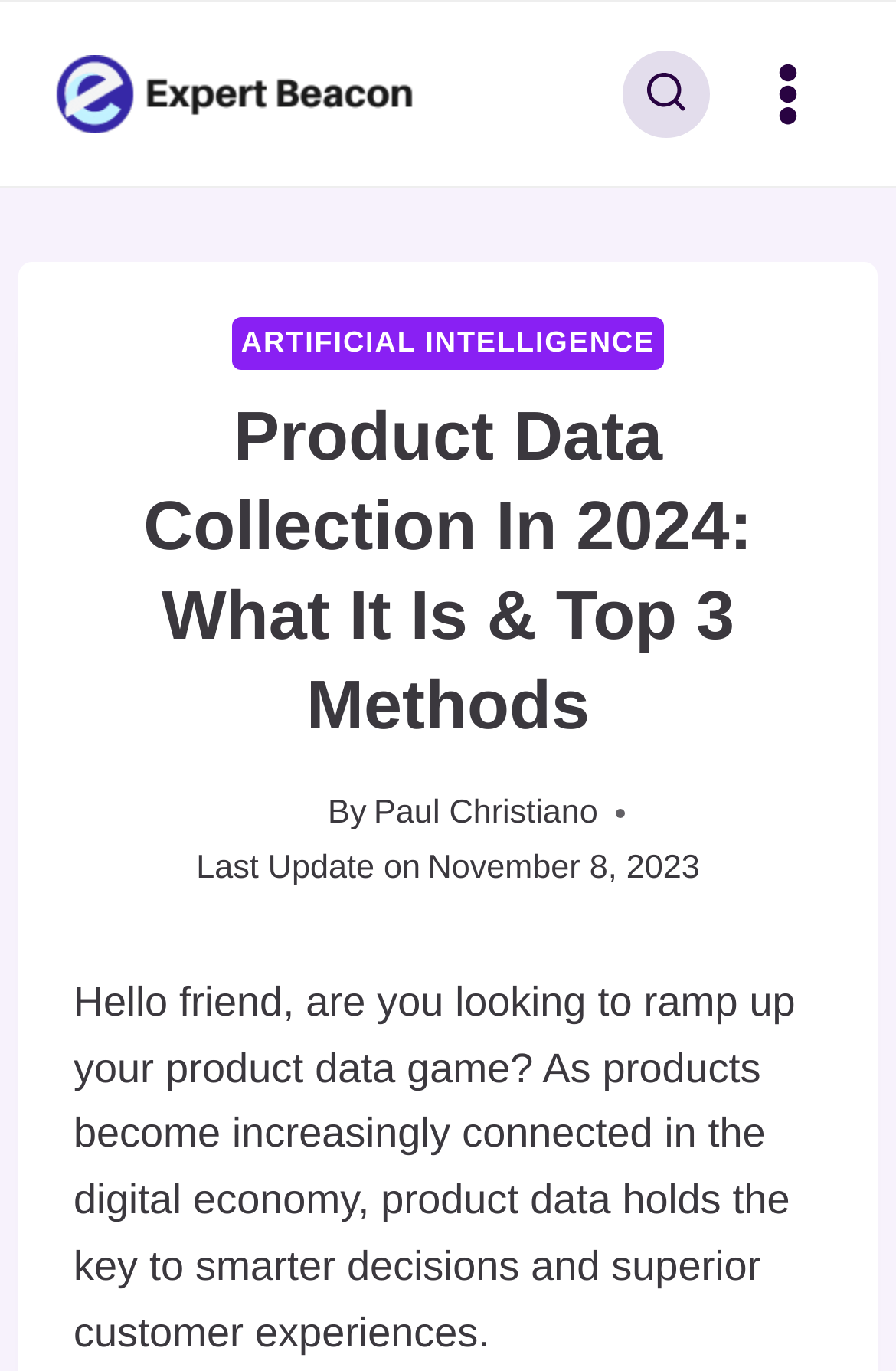What is the main title displayed on this webpage?

Product Data Collection In 2024: What It Is & Top 3 Methods